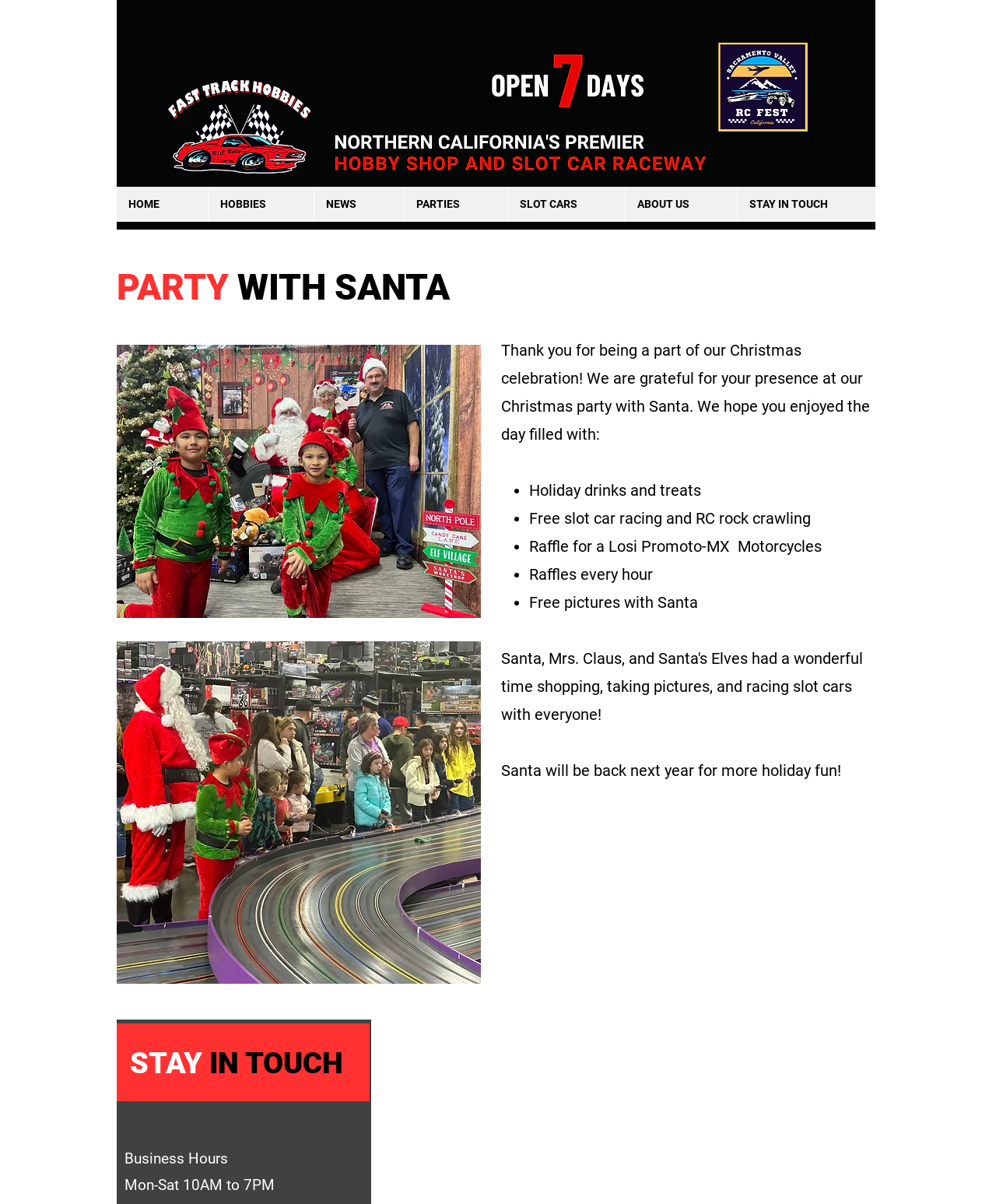What activities are available at the party?
Please provide a single word or phrase as your answer based on the image.

Slot car racing, RC rock crawling, etc.